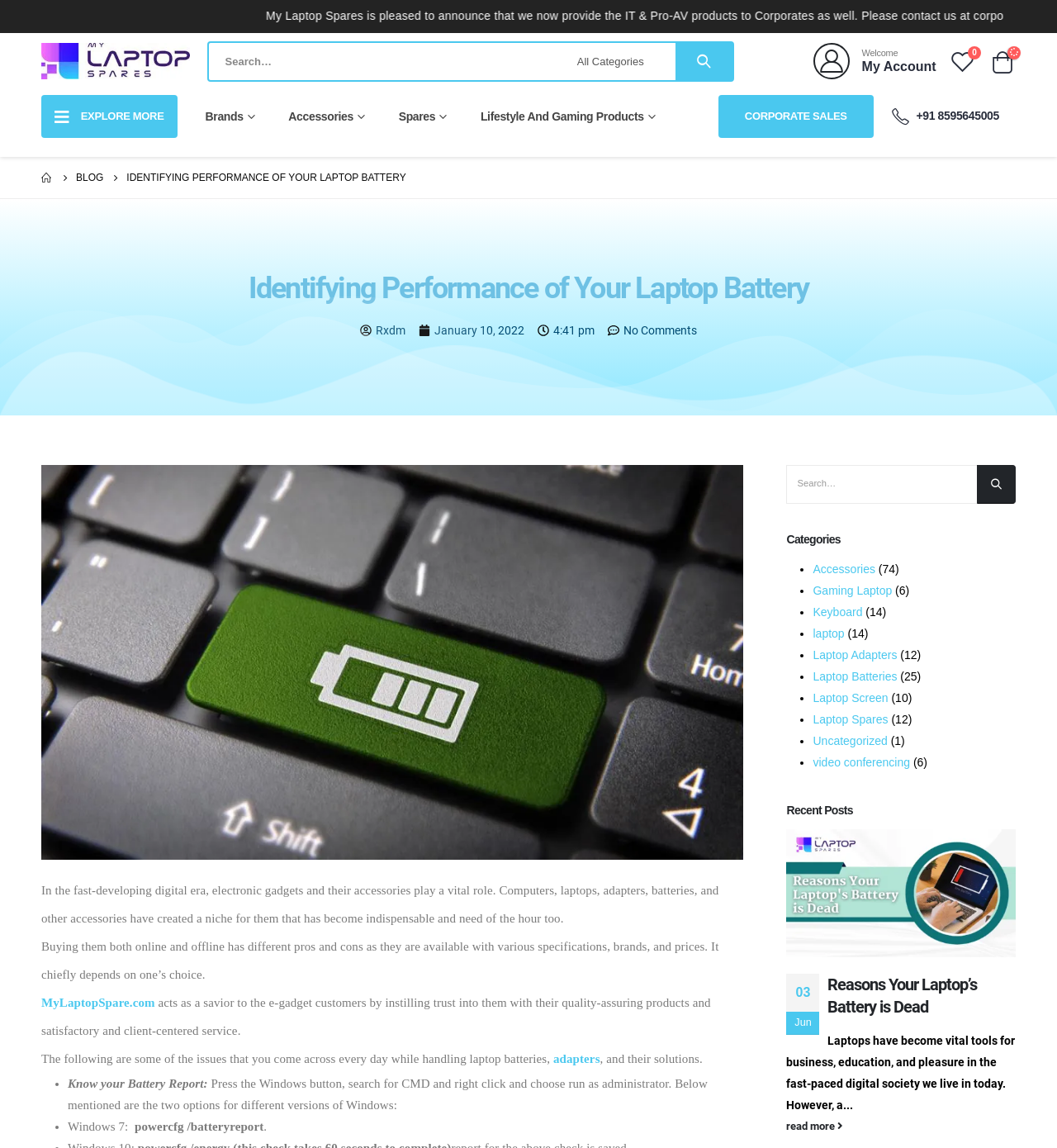What is the date of the recent blog post 'Reasons Your Laptop's Battery is Dead'?
Answer the question with a detailed and thorough explanation.

The date of the recent blog post 'Reasons Your Laptop's Battery is Dead' can be found below the post title, where it says '03 Jun'.